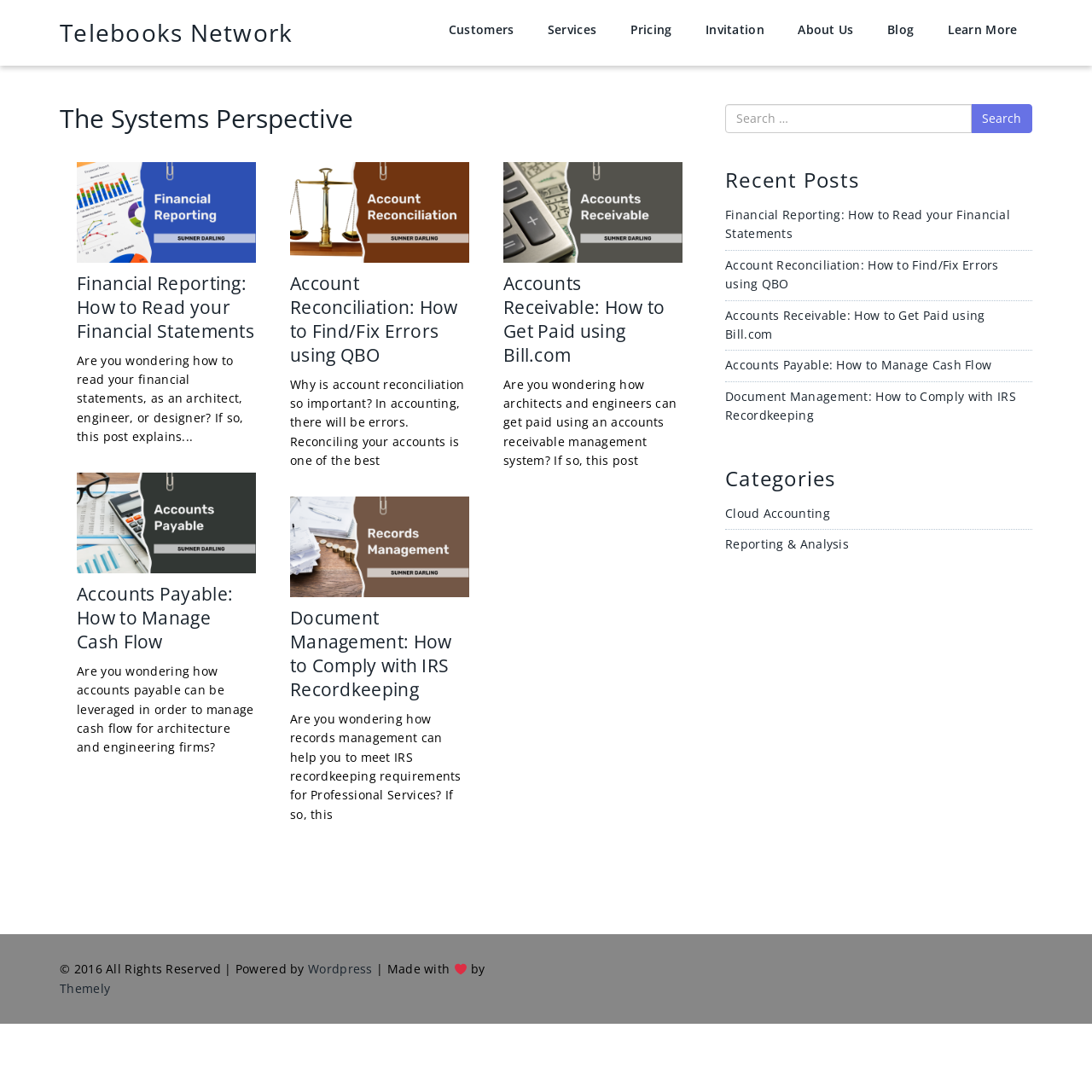What is the topic of the first article?
Look at the image and respond with a one-word or short-phrase answer.

Financial Reporting